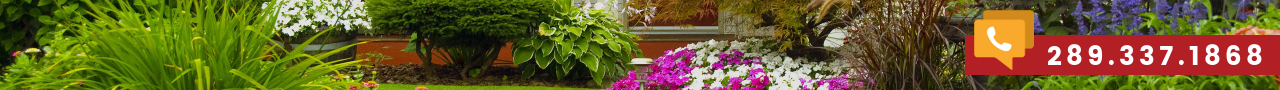What is the purpose of the phone number?
Please provide a single word or phrase as your answer based on the image.

For landscaping services